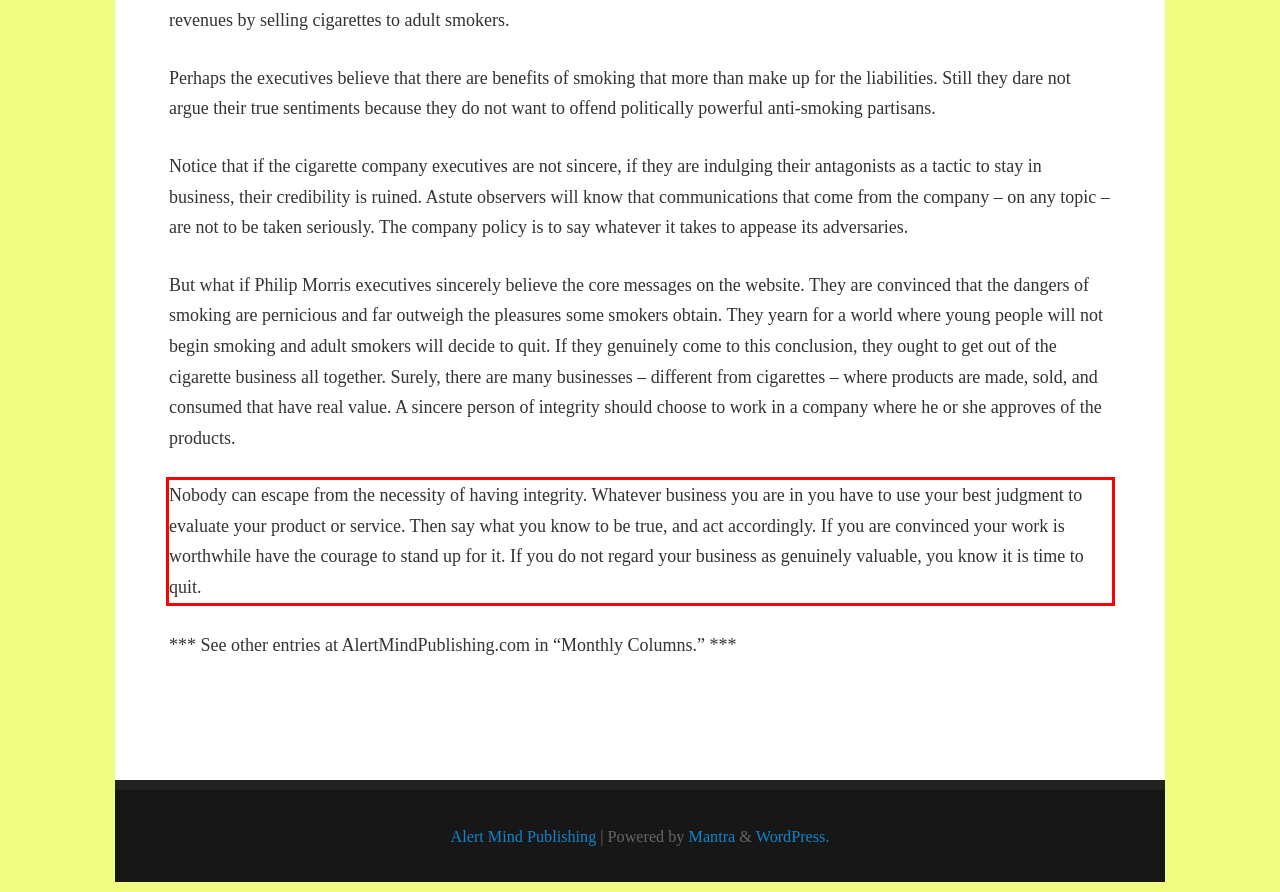You are given a webpage screenshot with a red bounding box around a UI element. Extract and generate the text inside this red bounding box.

Nobody can escape from the necessity of having integrity. Whatever business you are in you have to use your best judgment to evaluate your product or service. Then say what you know to be true, and act accordingly. If you are convinced your work is worthwhile have the courage to stand up for it. If you do not regard your business as genuinely valuable, you know it is time to quit.